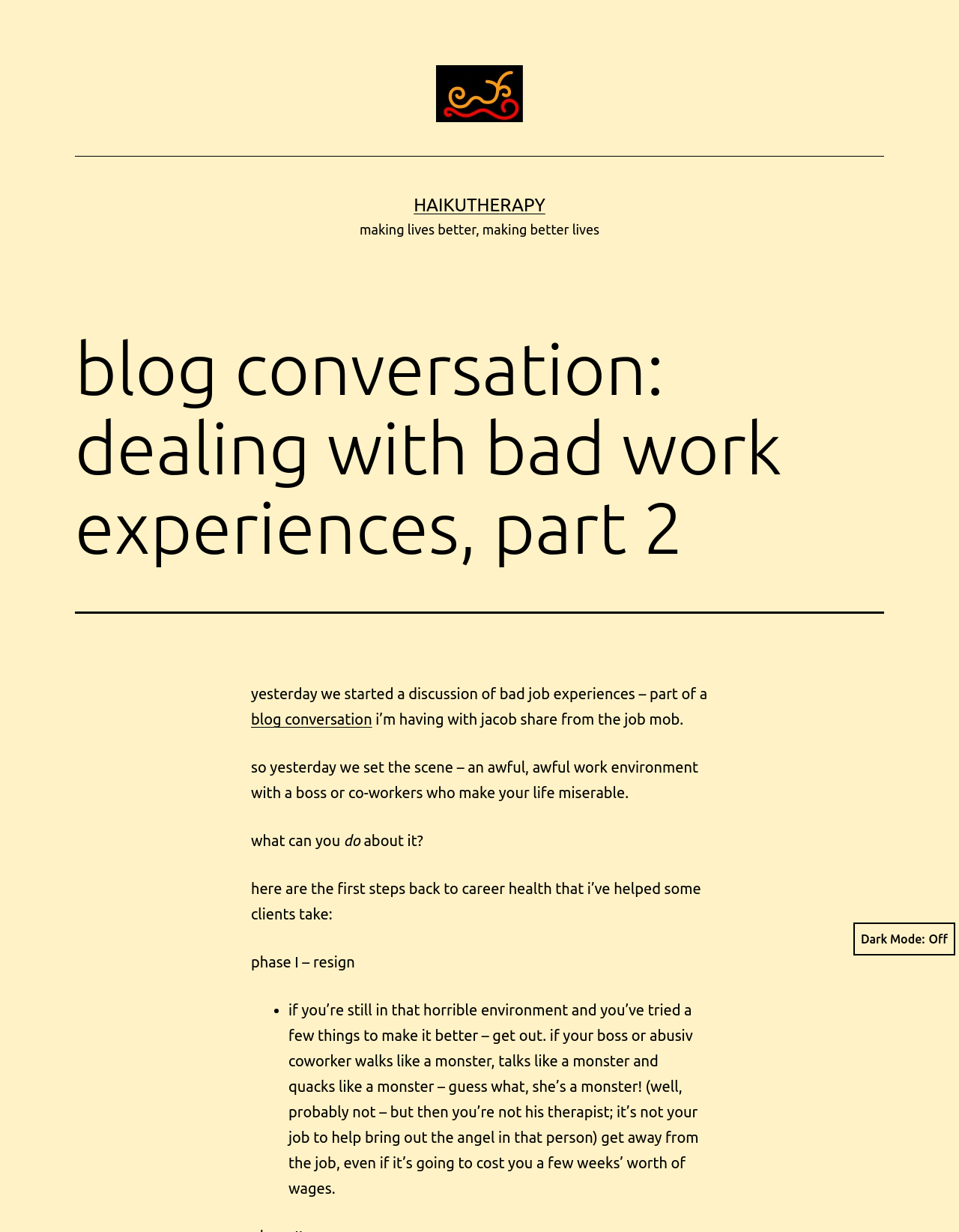Produce an elaborate caption capturing the essence of the webpage.

This webpage is a blog conversation about dealing with bad work experiences, part 2. At the top, there is a link to "Haikutherapy" accompanied by an image with the same name, positioned slightly above the link. Below this, there is a larger link to "HAIKUTHERAPY" and a static text "making lives better, making better lives".

The main content of the blog is divided into sections. The first section has a heading "blog conversation: dealing with bad work experiences, part 2" and discusses the topic of bad job experiences. The text explains that the conversation is a continuation of a previous discussion and mentions a discussion with Jacob from the Job Mob.

The following section provides advice on what to do in a bad work environment. It starts with a question "what can you do about it?" and then lists the first steps to take back to career health. The first step is labeled as "Phase I – Resign" and is accompanied by a bullet point list. The list item is a lengthy text that advises the reader to get out of a horrible work environment if they have tried to make it better but failed.

At the bottom right of the page, there is a button labeled "Dark Mode:" which is not pressed.